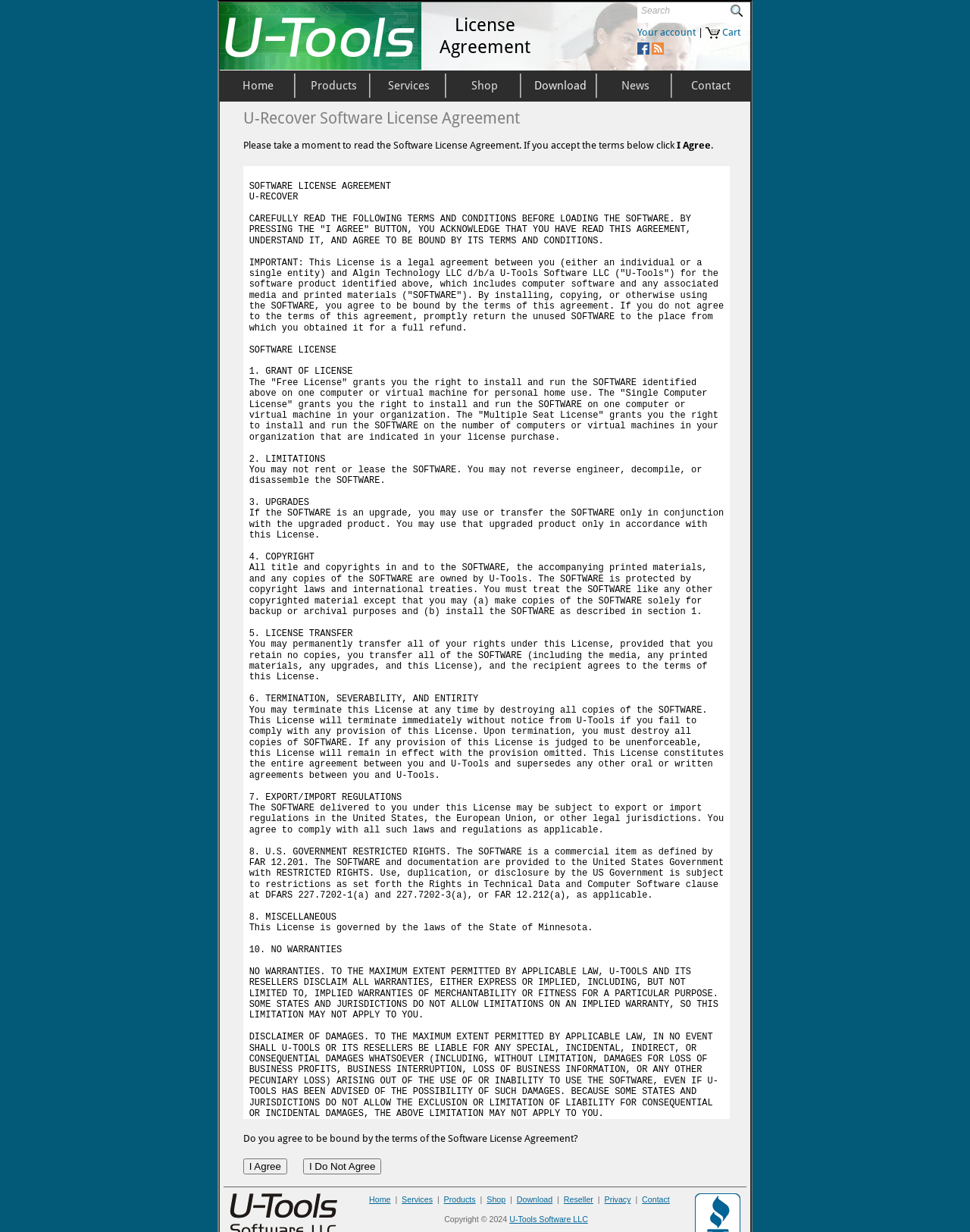Using the provided description Your account, find the bounding box coordinates for the UI element. Provide the coordinates in (top-left x, top-left y, bottom-right x, bottom-right y) format, ensuring all values are between 0 and 1.

[0.657, 0.021, 0.717, 0.031]